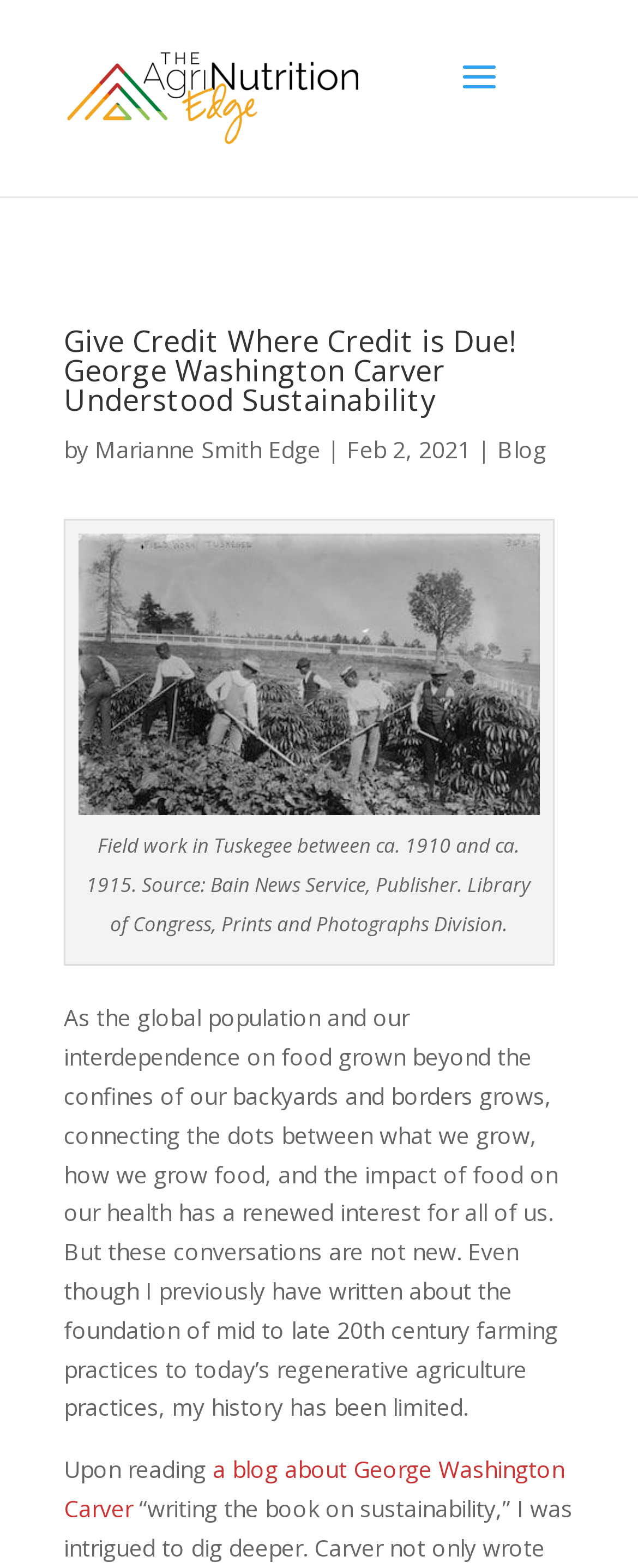Predict the bounding box of the UI element based on the description: "Blog". The coordinates should be four float numbers between 0 and 1, formatted as [left, top, right, bottom].

[0.779, 0.277, 0.856, 0.296]